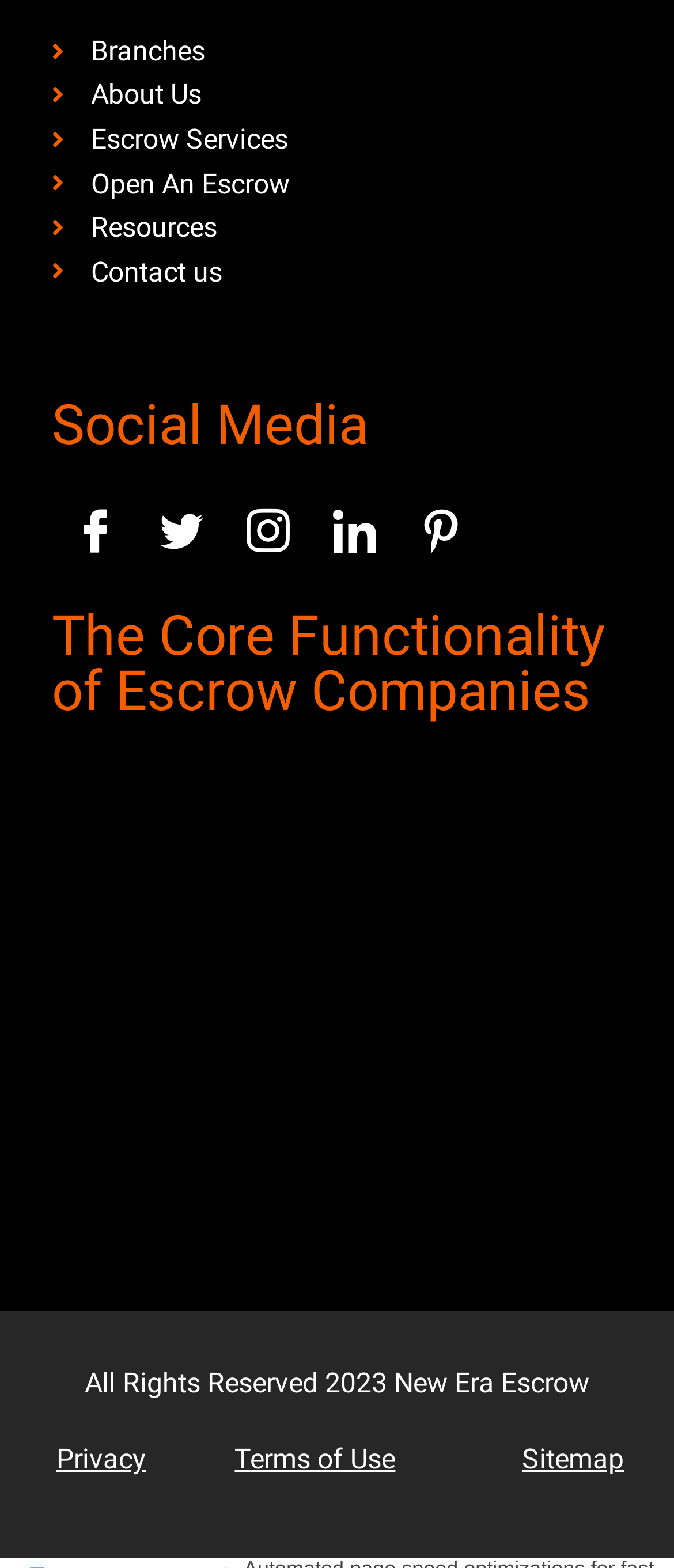Determine the bounding box coordinates of the clickable element to complete this instruction: "Open the 'Escrow Services' page". Provide the coordinates in the format of four float numbers between 0 and 1, [left, top, right, bottom].

[0.077, 0.075, 0.923, 0.103]